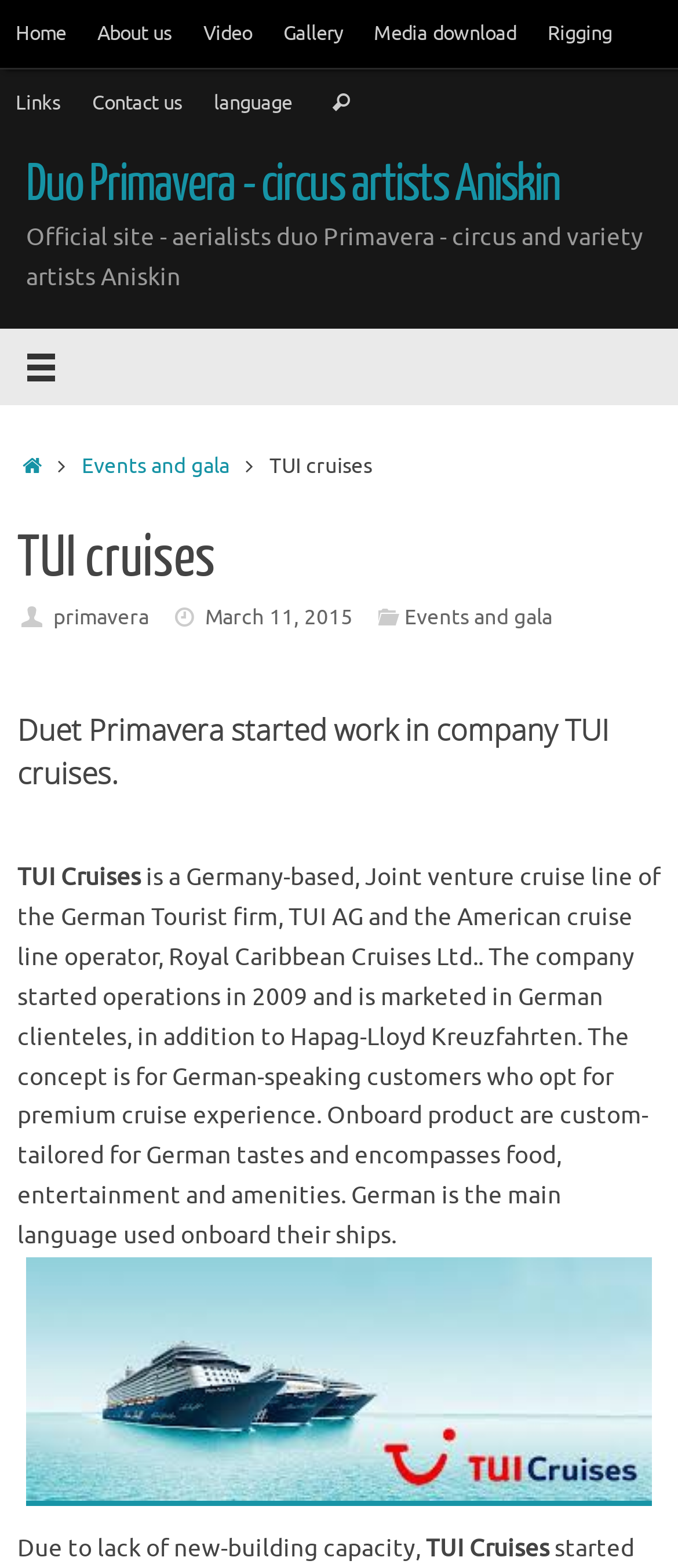Answer the question below using just one word or a short phrase: 
What is the name of the cruise line company?

TUI Cruises